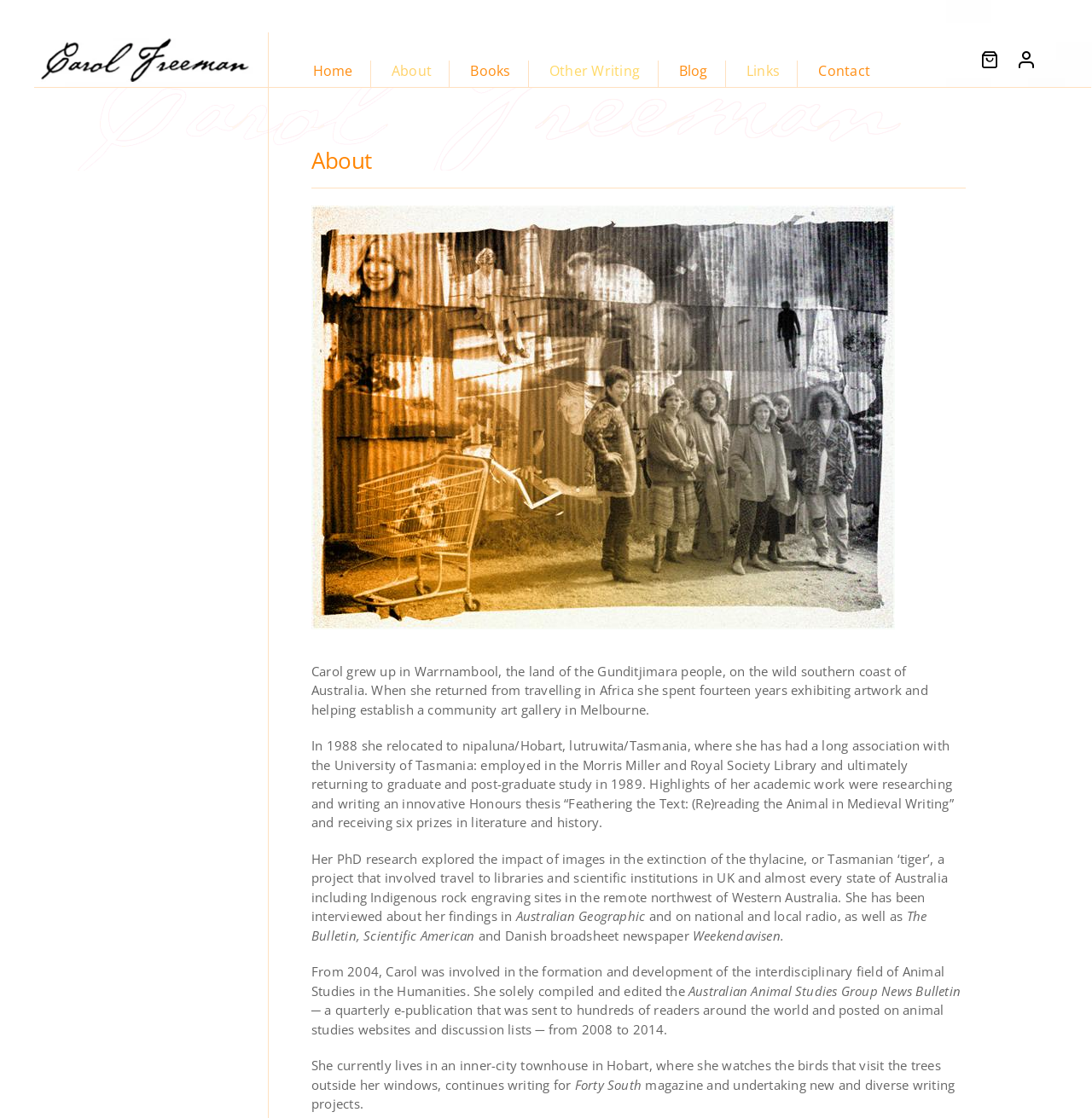Determine the bounding box coordinates of the element that should be clicked to execute the following command: "Go to the top of the page".

[0.904, 0.95, 0.941, 0.976]